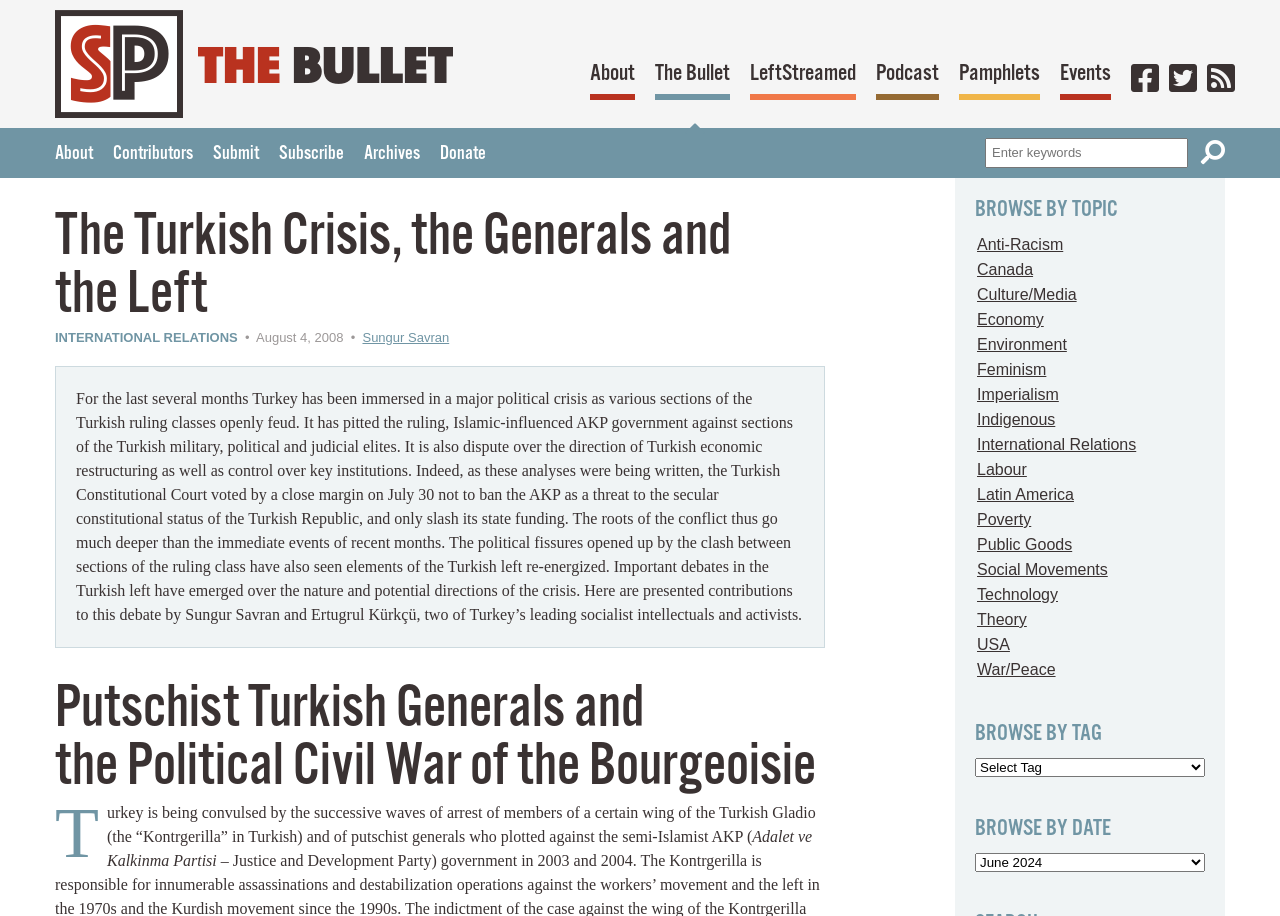Who is the author of the article?
Examine the screenshot and reply with a single word or phrase.

Sungur Savran